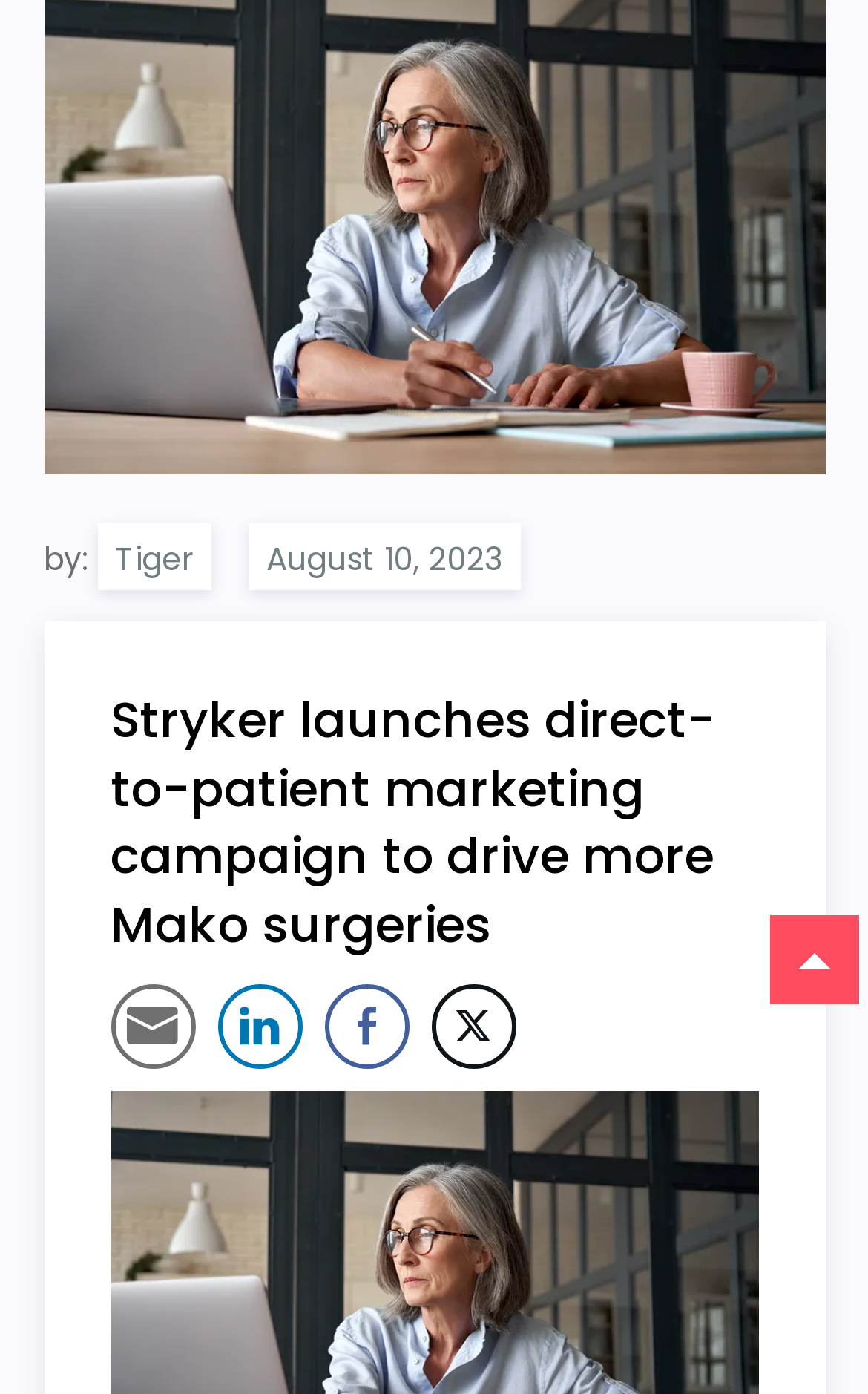Using the element description: "Facebook", determine the bounding box coordinates. The coordinates should be in the format [left, top, right, bottom], with values between 0 and 1.

[0.373, 0.706, 0.471, 0.767]